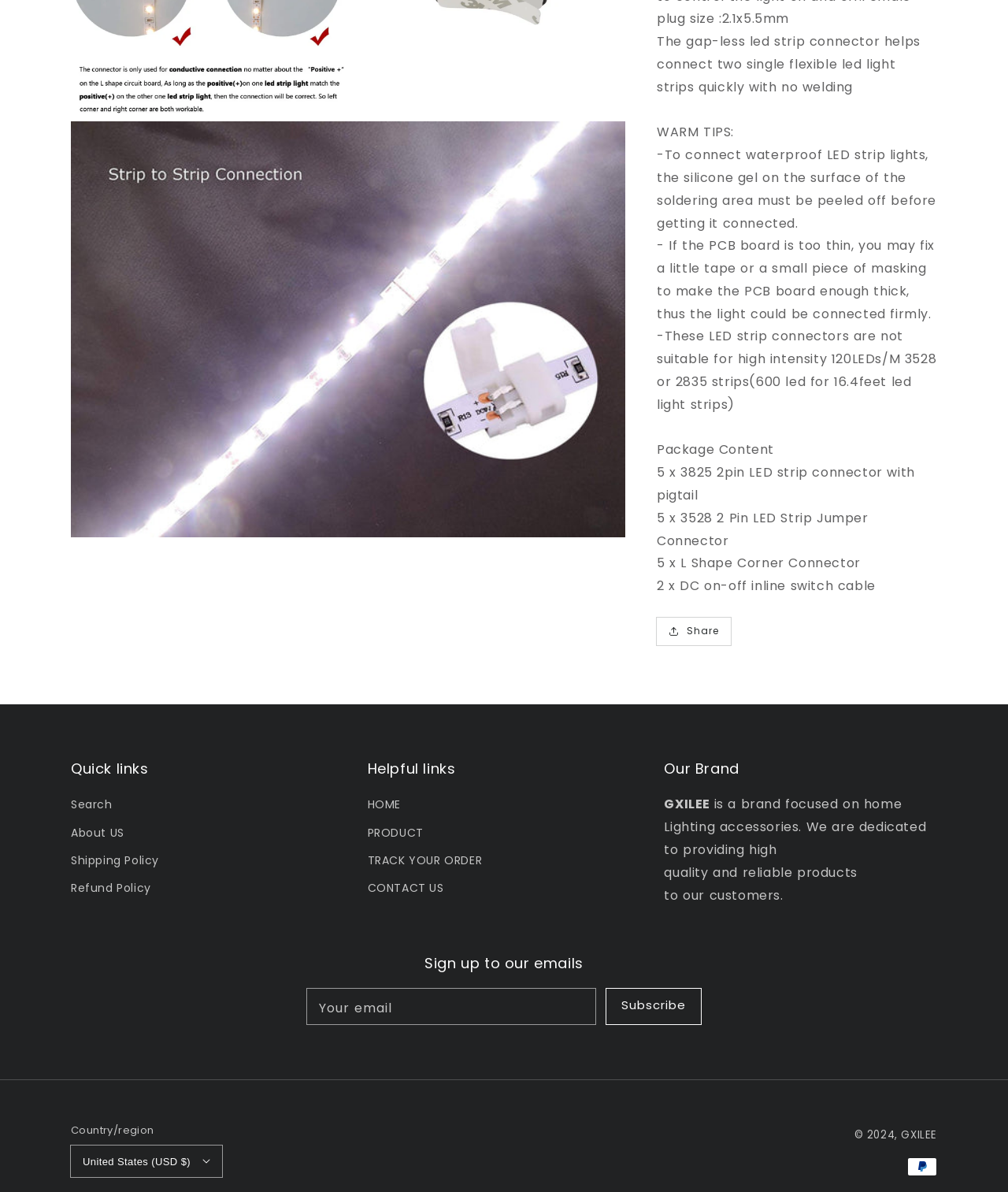Locate the bounding box coordinates of the segment that needs to be clicked to meet this instruction: "Go to the home page".

[0.365, 0.667, 0.398, 0.687]